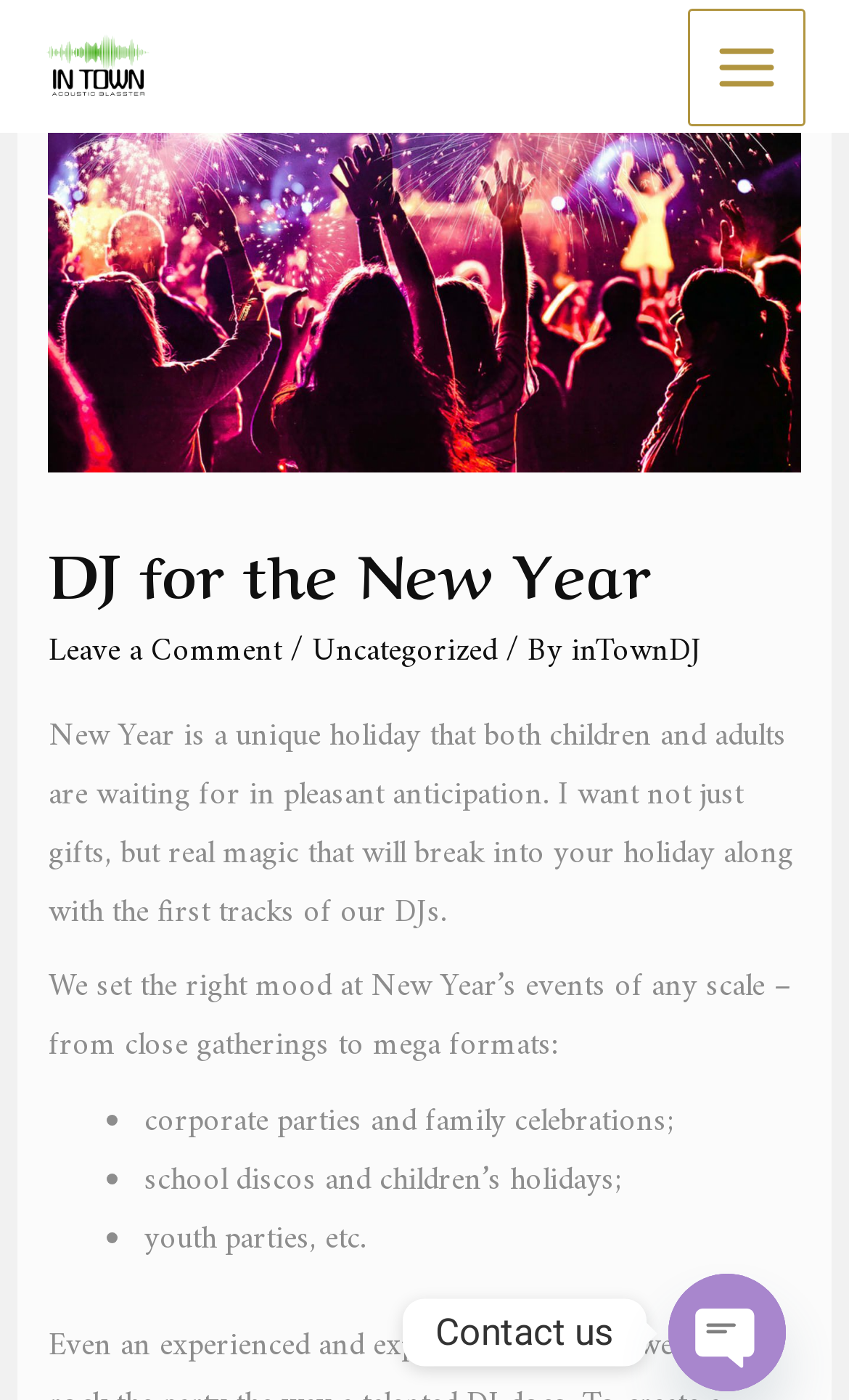Identify the bounding box for the element characterized by the following description: "Main Menu".

[0.811, 0.006, 0.949, 0.089]